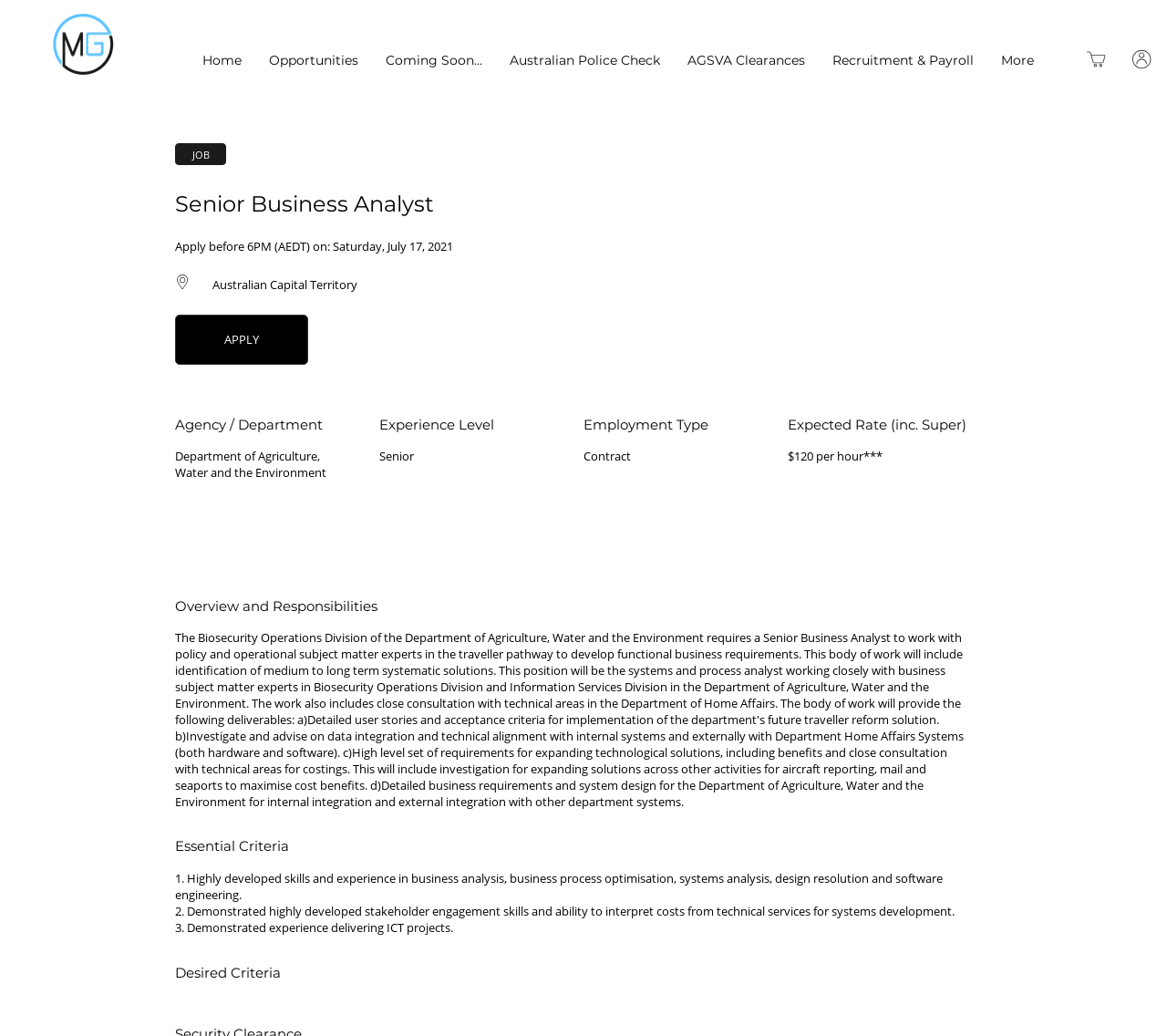Predict the bounding box coordinates of the UI element that matches this description: "Recruitment & Payroll". The coordinates should be in the format [left, top, right, bottom] with each value between 0 and 1.

[0.701, 0.044, 0.846, 0.073]